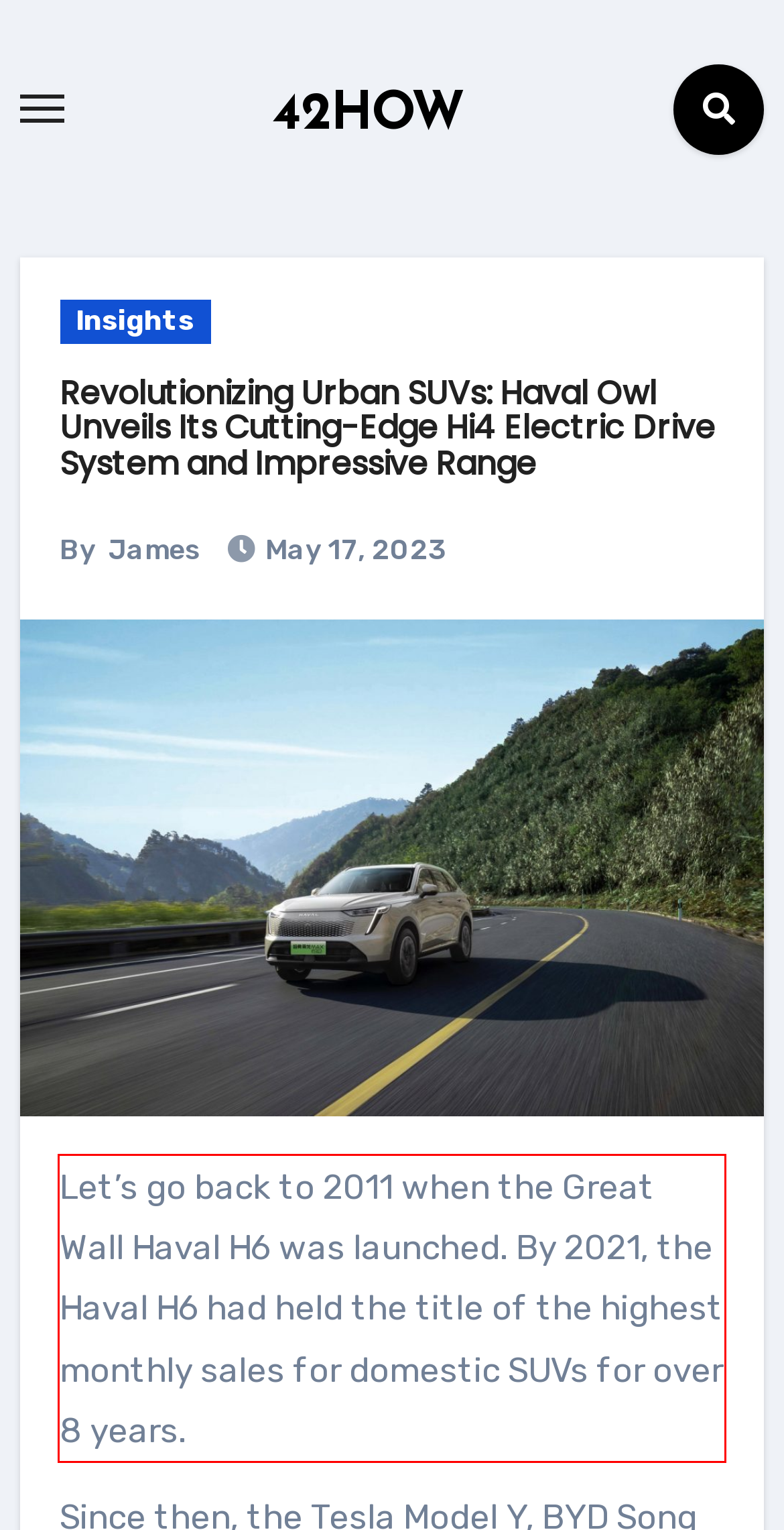Using the provided webpage screenshot, recognize the text content in the area marked by the red bounding box.

Let’s go back to 2011 when the Great Wall Haval H6 was launched. By 2021, the Haval H6 had held the title of the highest monthly sales for domestic SUVs for over 8 years.